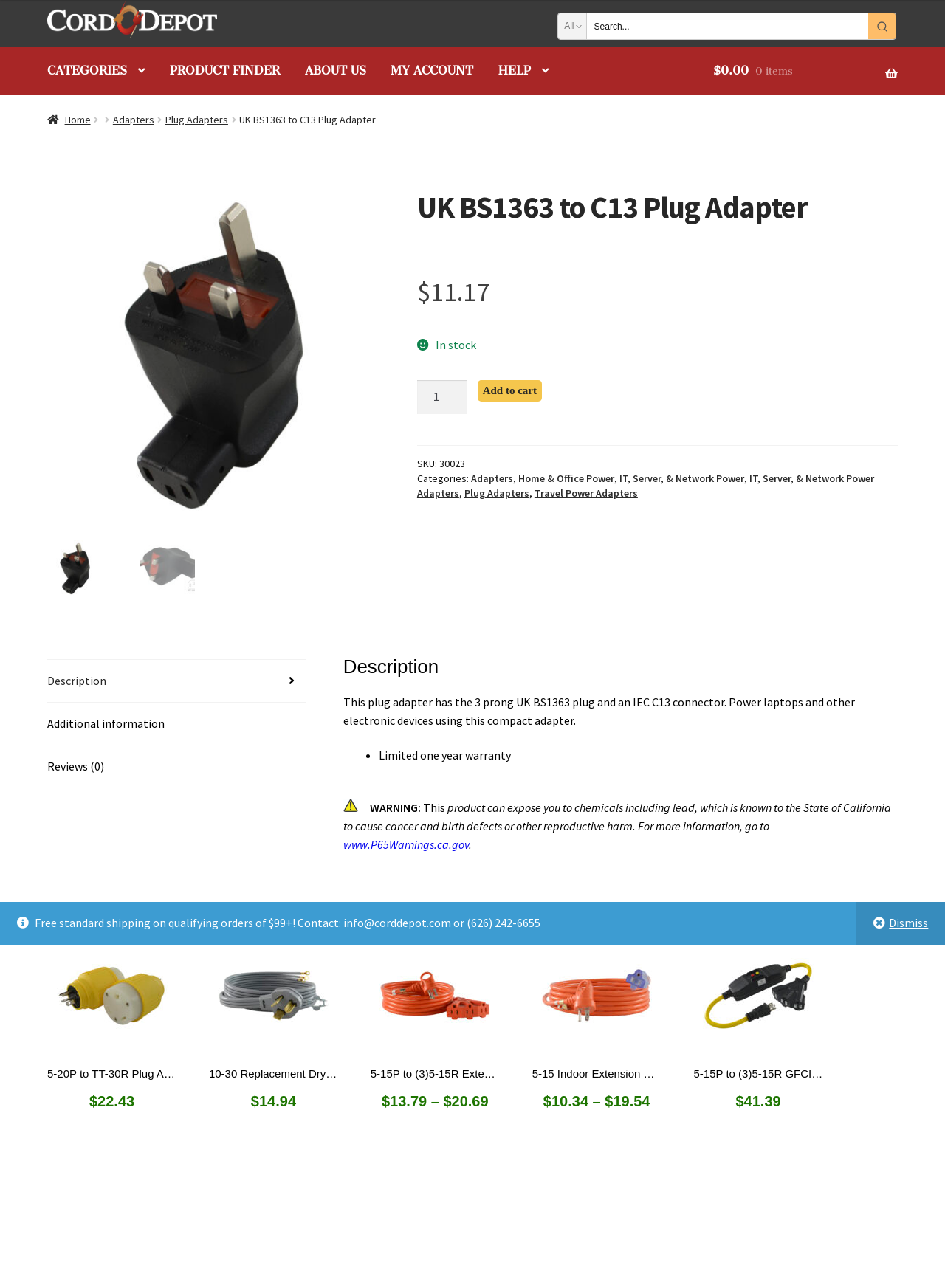Determine the bounding box coordinates of the clickable area required to perform the following instruction: "Explore how to watch Hallmark Channel in UK". The coordinates should be represented as four float numbers between 0 and 1: [left, top, right, bottom].

None